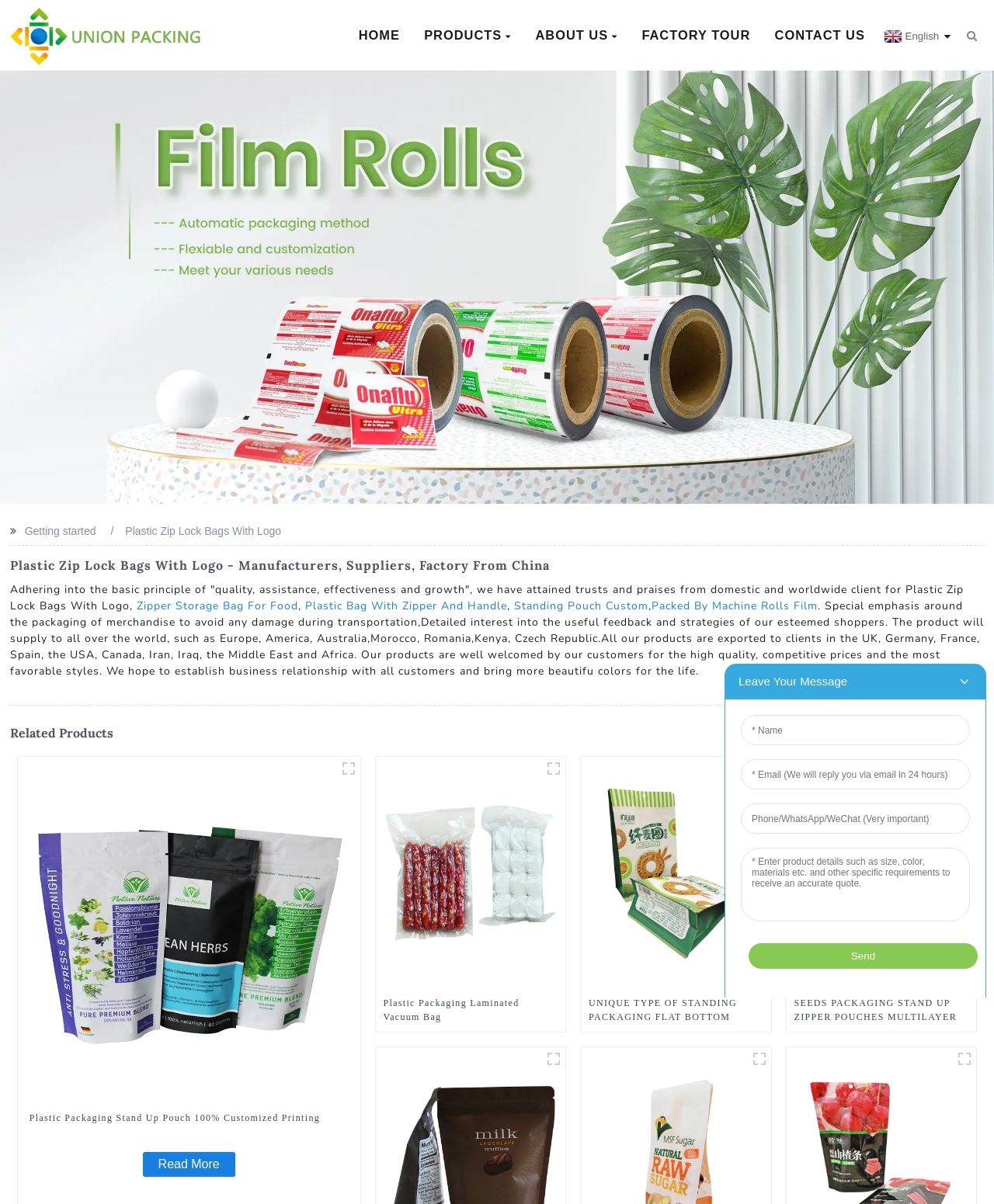What is the purpose of the 'FACTORY TOUR' link?
Answer the question with a single word or phrase, referring to the image.

To show the factory